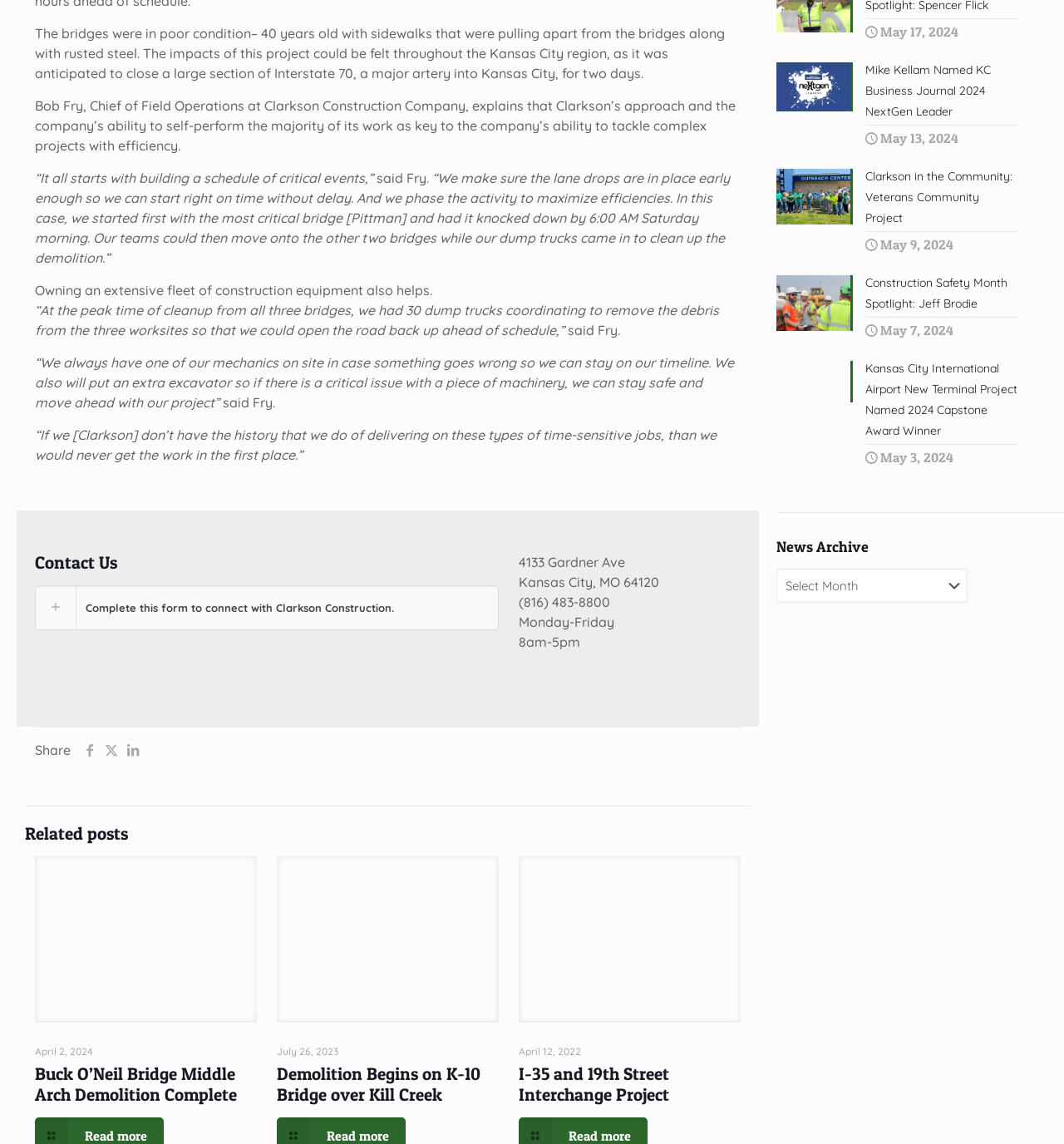Determine the bounding box coordinates for the area that needs to be clicked to fulfill this task: "Click the 'Mike Kellam Named KC Business Journal 2024 NextGen Leader' link". The coordinates must be given as four float numbers between 0 and 1, i.e., [left, top, right, bottom].

[0.73, 0.052, 0.969, 0.133]